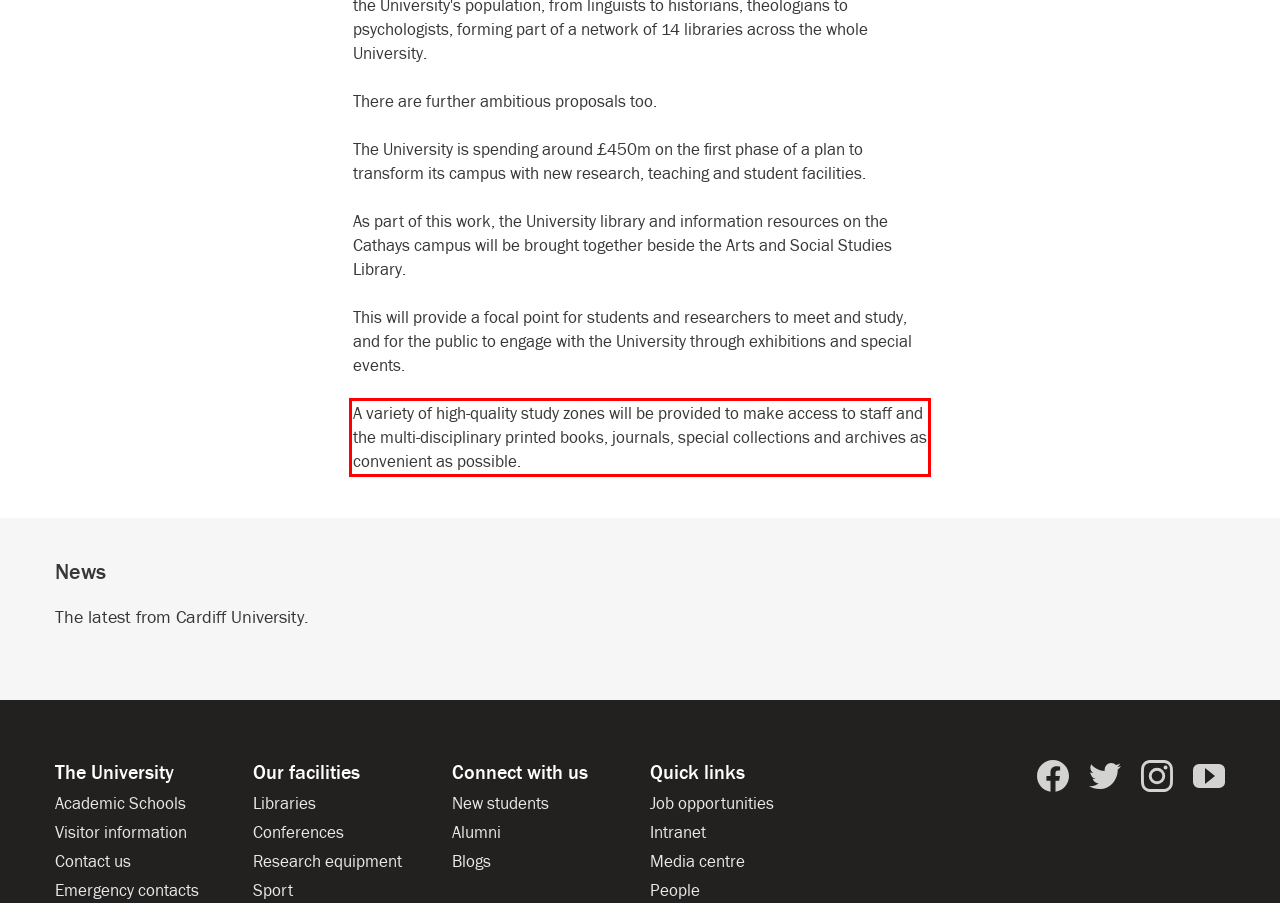The screenshot provided shows a webpage with a red bounding box. Apply OCR to the text within this red bounding box and provide the extracted content.

A variety of high-quality study zones will be provided to make access to staff and the multi-disciplinary printed books, journals, special collections and archives as convenient as possible.